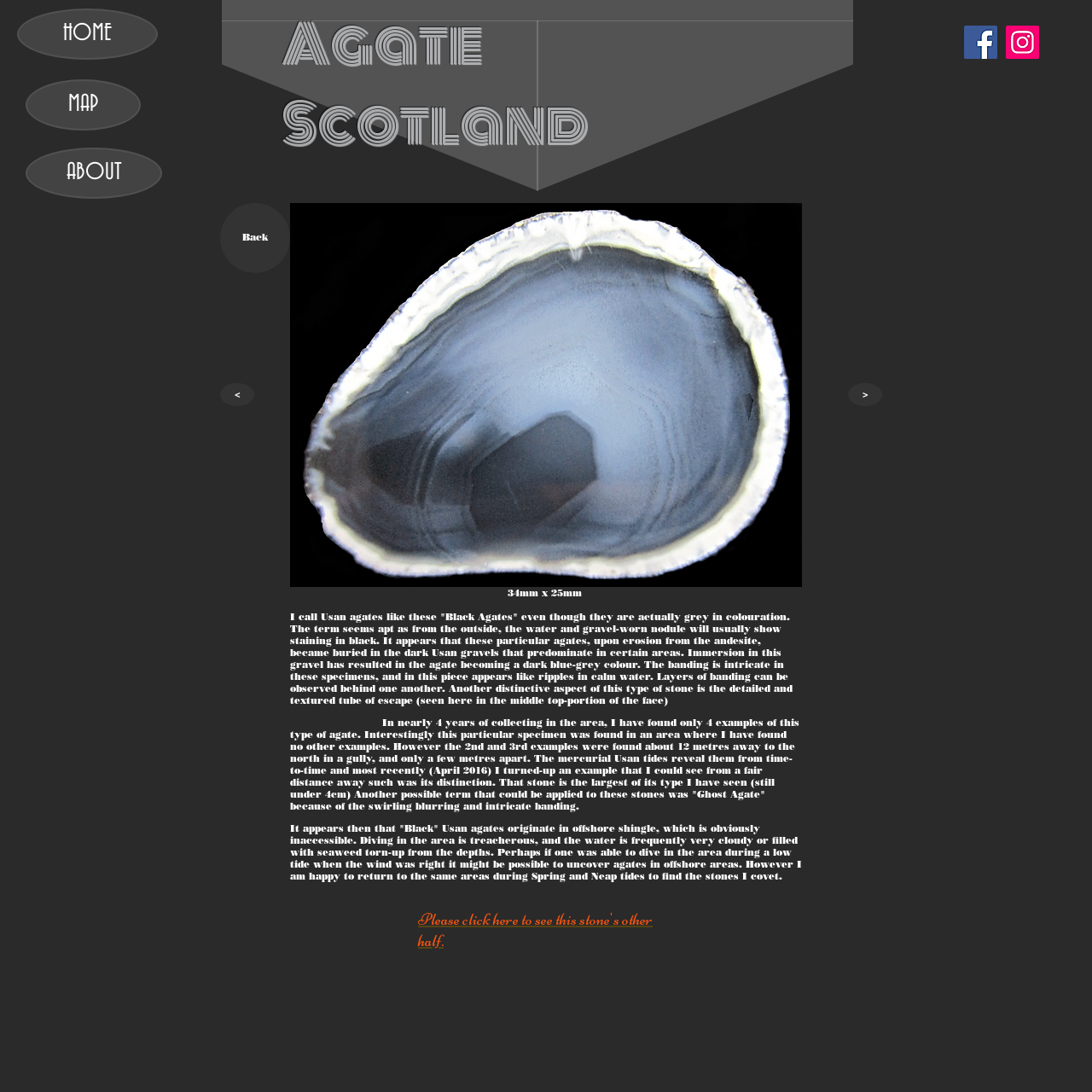Identify the bounding box coordinates of the section that should be clicked to achieve the task described: "Navigate to the MAP page".

[0.023, 0.073, 0.129, 0.12]